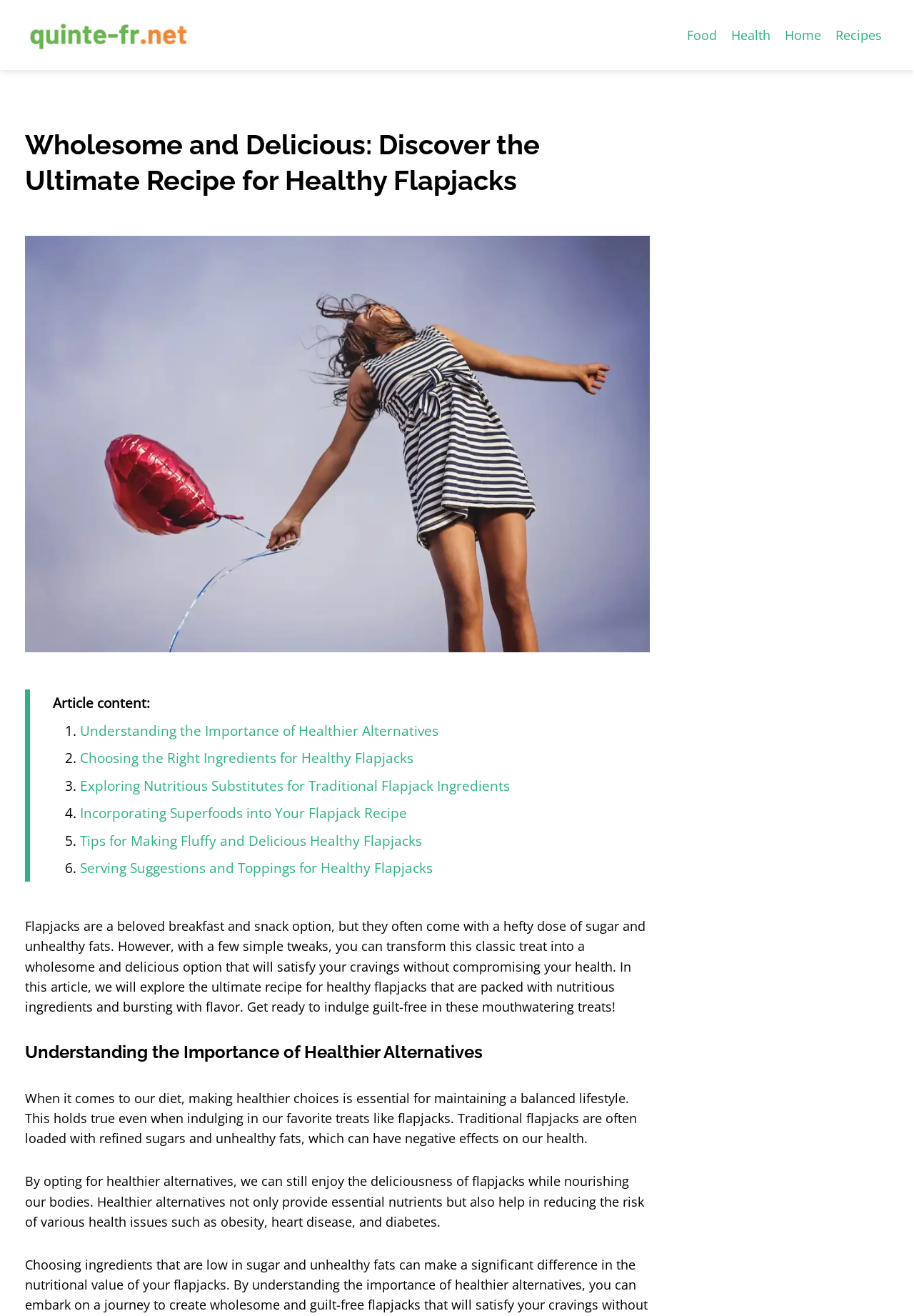Identify and provide the main heading of the webpage.

Wholesome and Delicious: Discover the Ultimate Recipe for Healthy Flapjacks